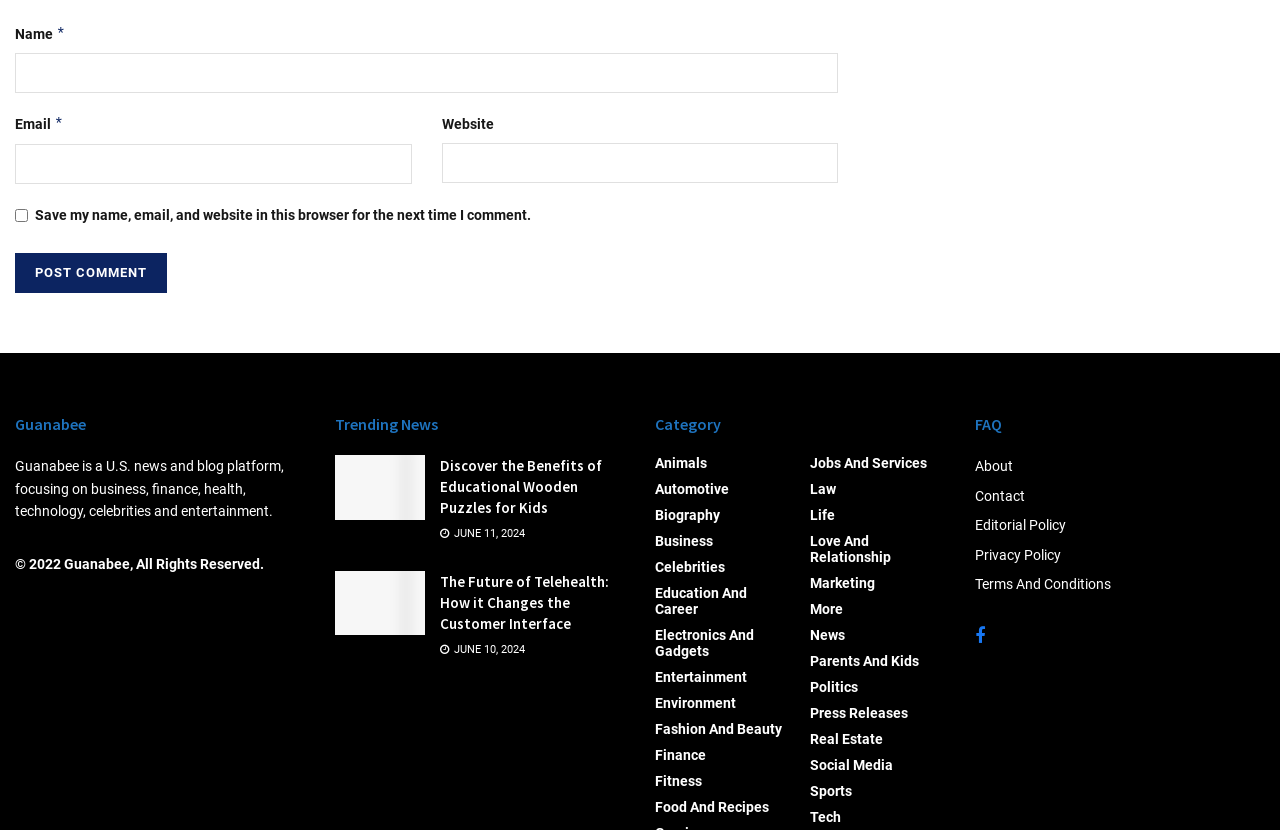Kindly provide the bounding box coordinates of the section you need to click on to fulfill the given instruction: "Read the 'Discover the Benefits of Educational Wooden Puzzles for Kids' article".

[0.262, 0.549, 0.332, 0.626]